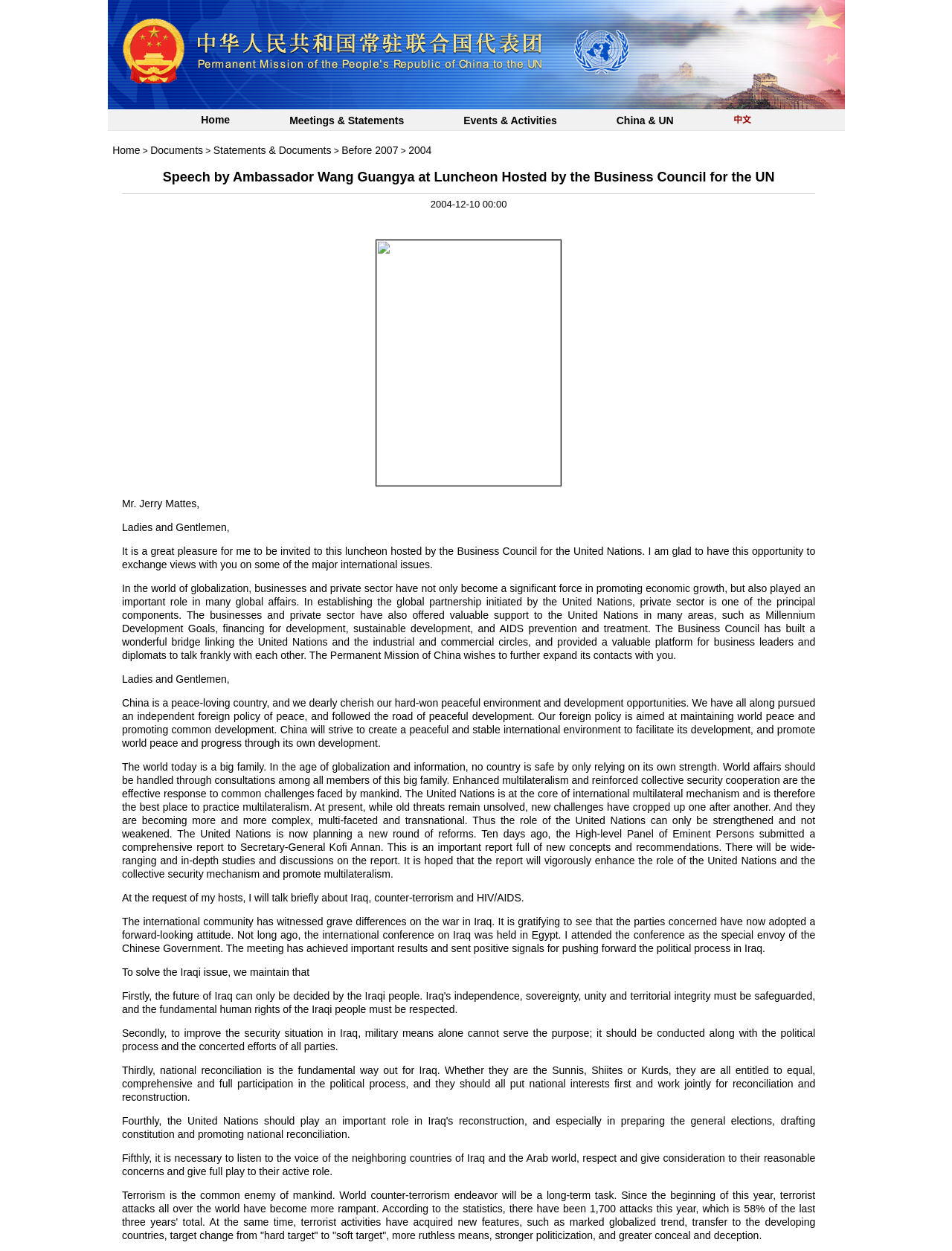Determine the bounding box coordinates of the clickable region to execute the instruction: "Switch to 中文". The coordinates should be four float numbers between 0 and 1, denoted as [left, top, right, bottom].

[0.77, 0.088, 0.789, 0.104]